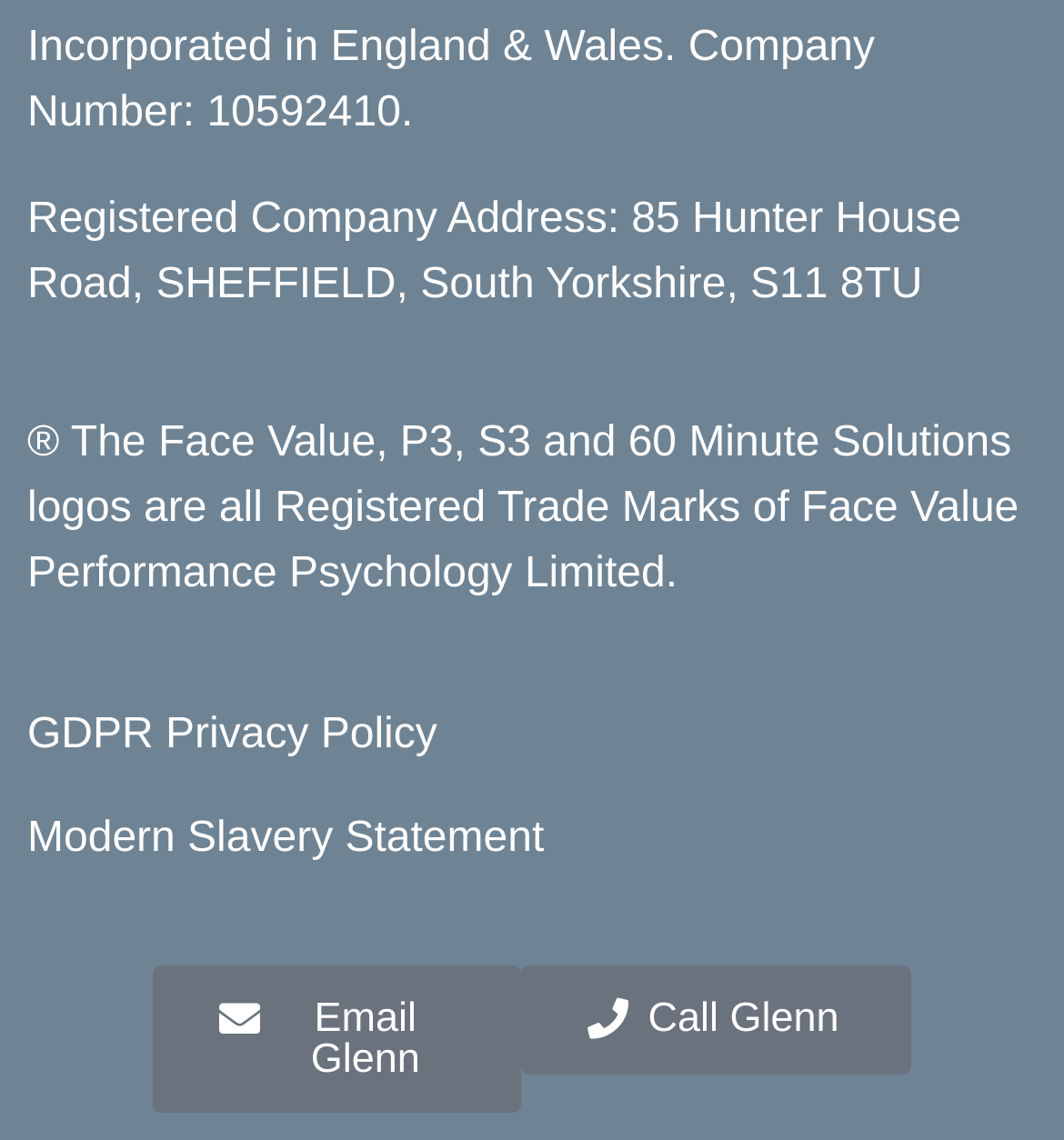Who can be contacted via email?
Answer the question with a single word or phrase, referring to the image.

Glenn